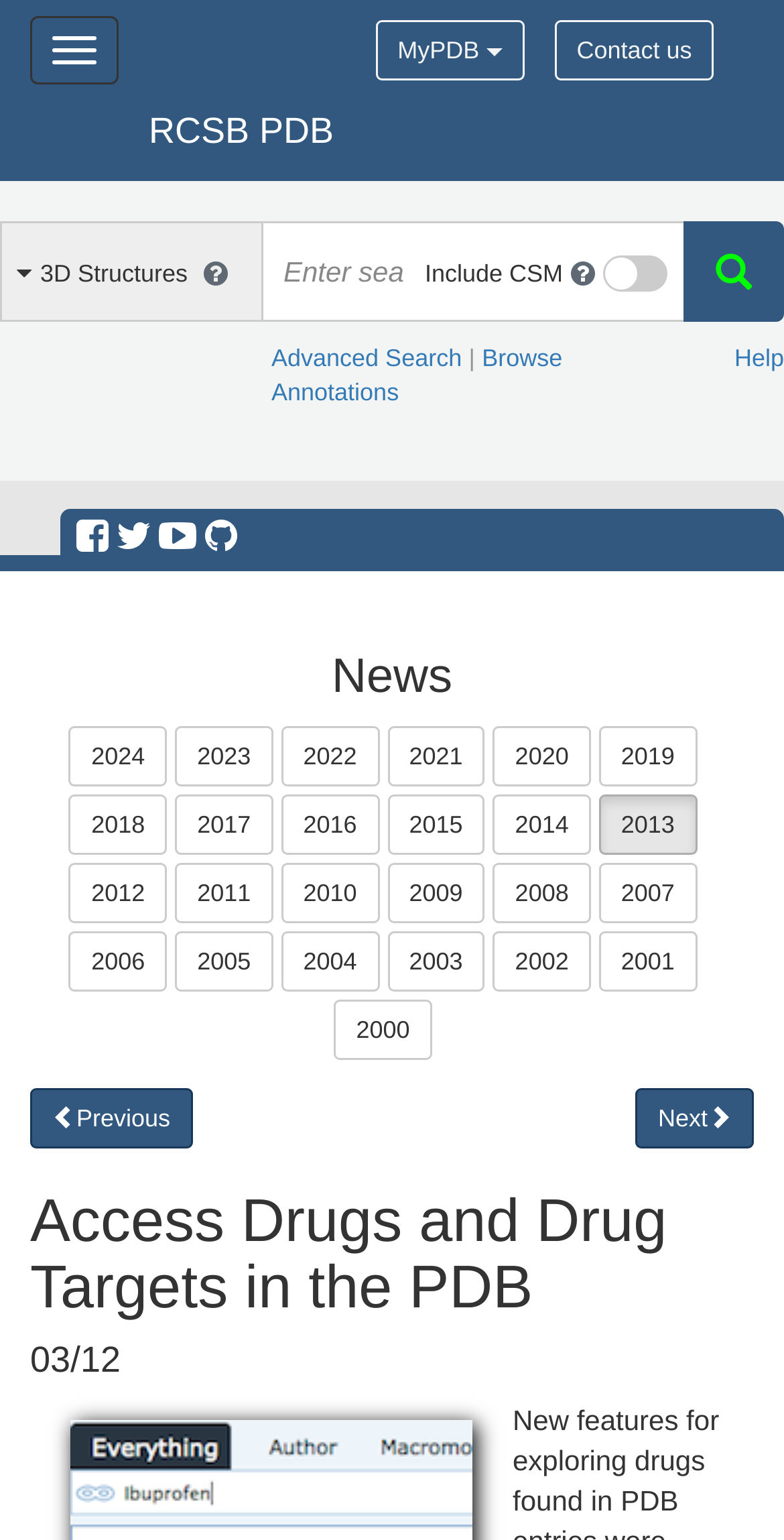Given the element description, predict the bounding box coordinates in the format (top-left x, top-left y, bottom-right x, bottom-right y). Make sure all values are between 0 and 1. Here is the element description: Next Article

[0.811, 0.706, 0.962, 0.745]